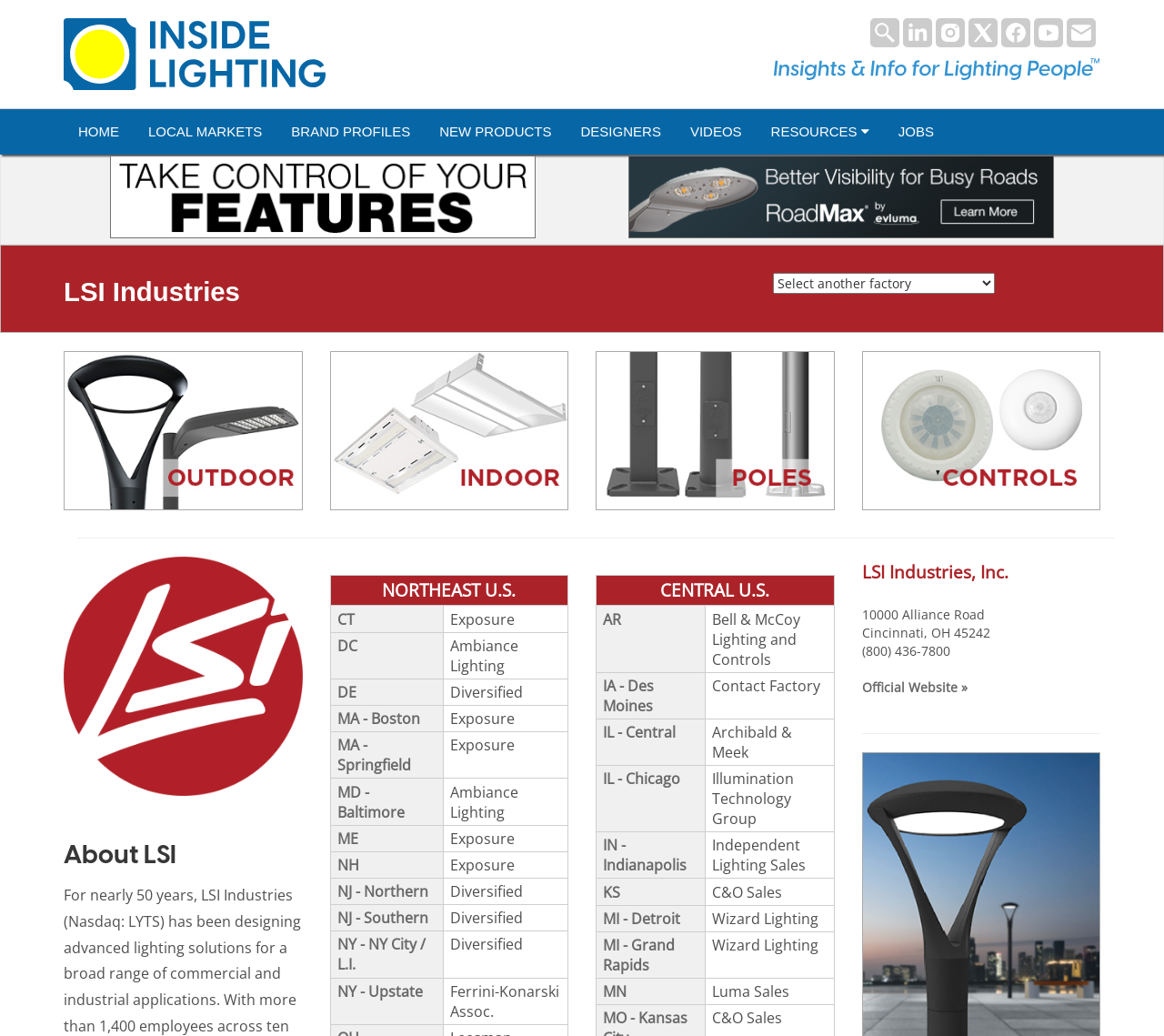Could you determine the bounding box coordinates of the clickable element to complete the instruction: "View the About LSI section"? Provide the coordinates as four float numbers between 0 and 1, i.e., [left, top, right, bottom].

[0.055, 0.811, 0.26, 0.843]